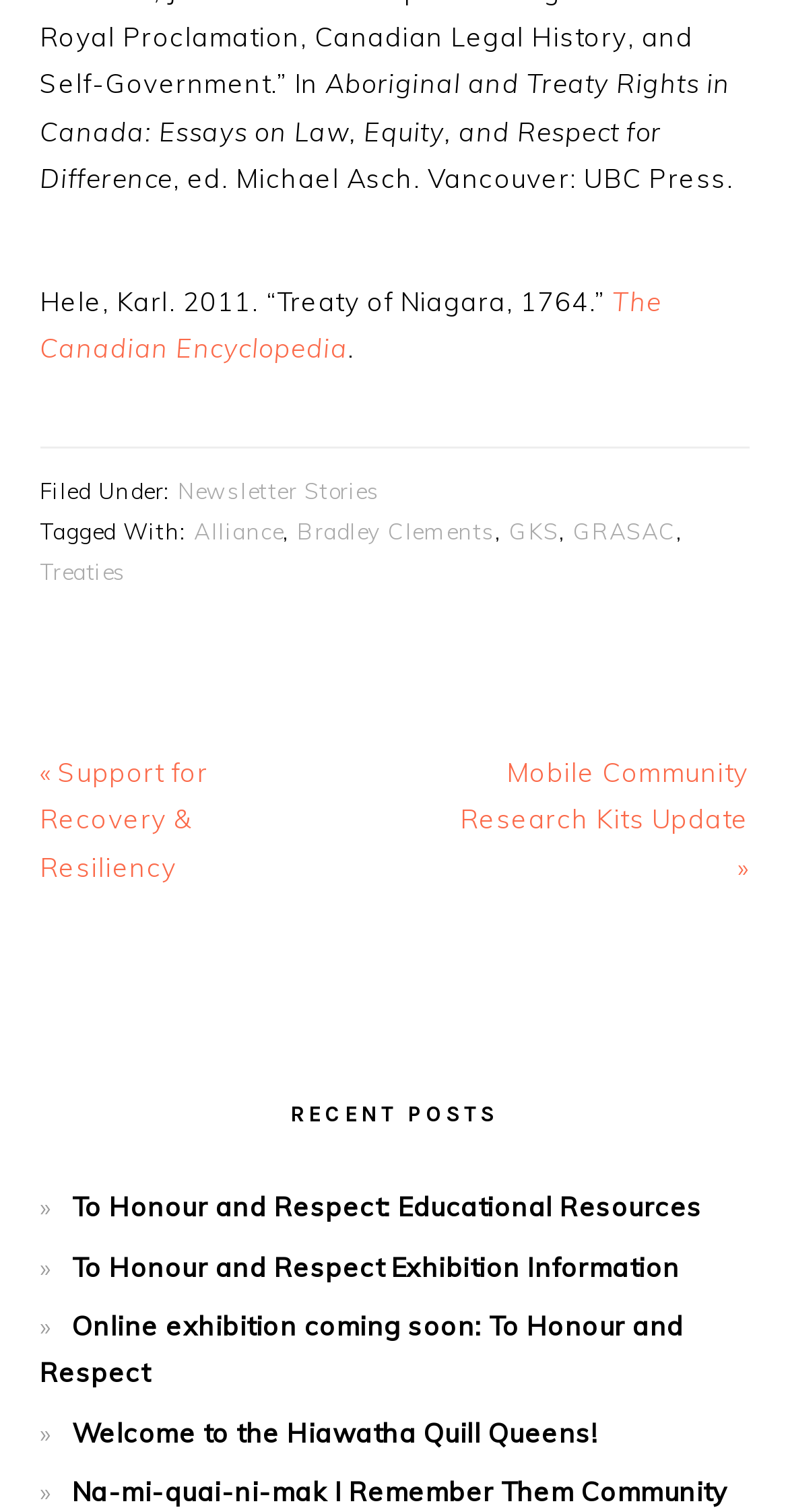Reply to the question below using a single word or brief phrase:
What is the topic of the 'Filed Under' section?

Newsletter Stories